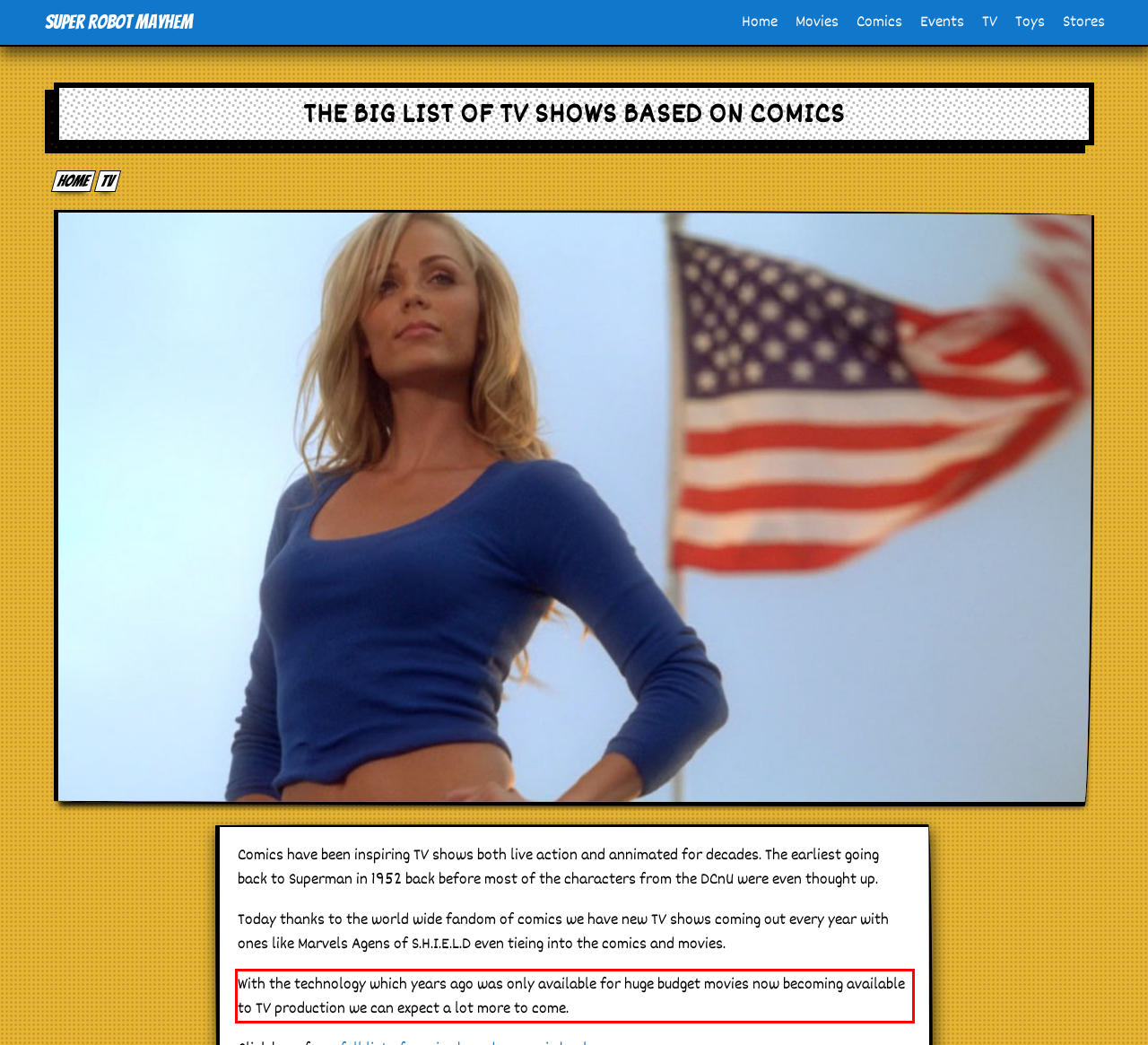You are given a screenshot of a webpage with a UI element highlighted by a red bounding box. Please perform OCR on the text content within this red bounding box.

With the technology which years ago was only available for huge budget movies now becoming available to TV production we can expect a lot more to come.